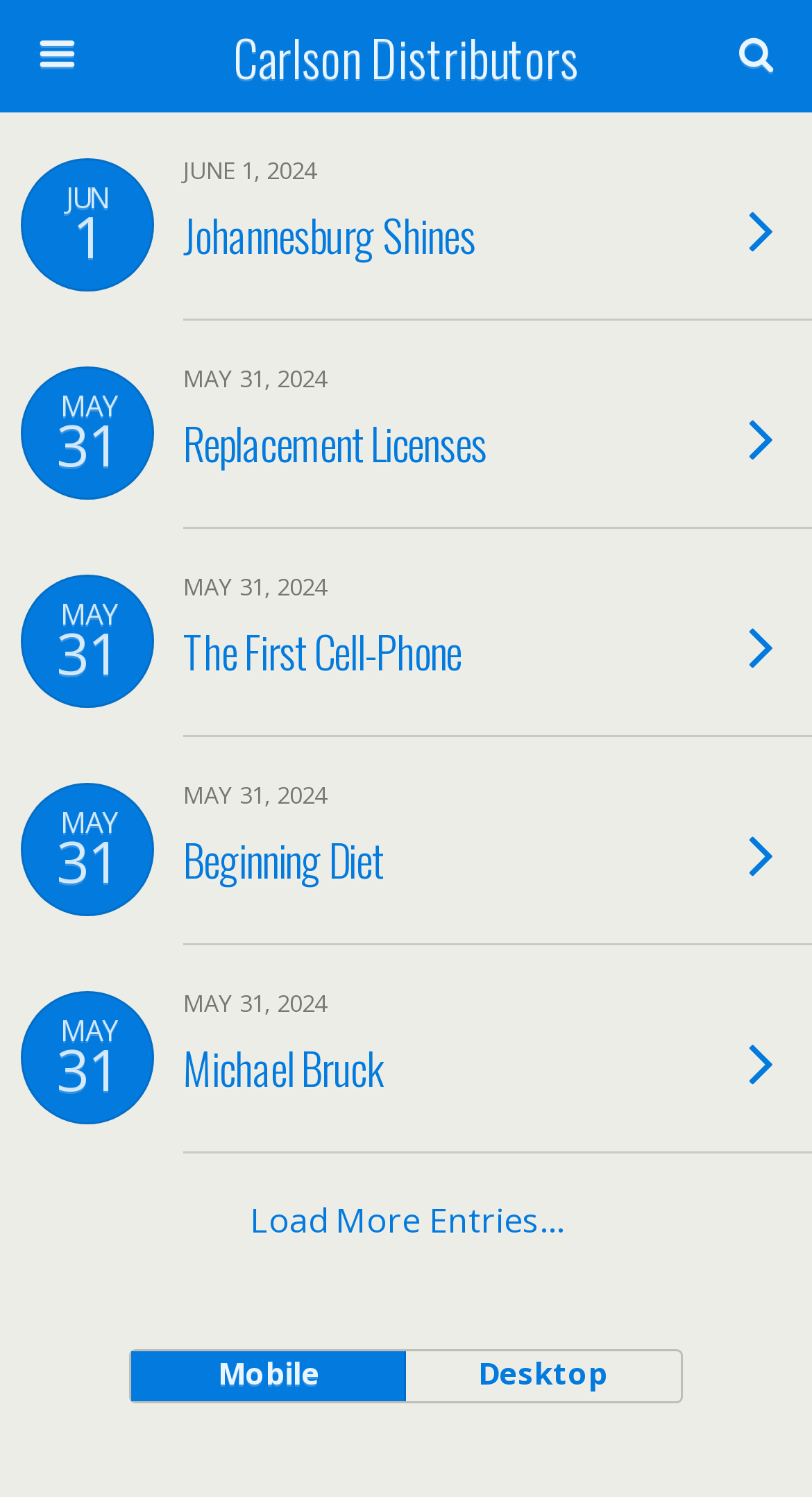Determine the bounding box coordinates of the element that should be clicked to execute the following command: "Switch to mobile view".

[0.163, 0.903, 0.5, 0.936]